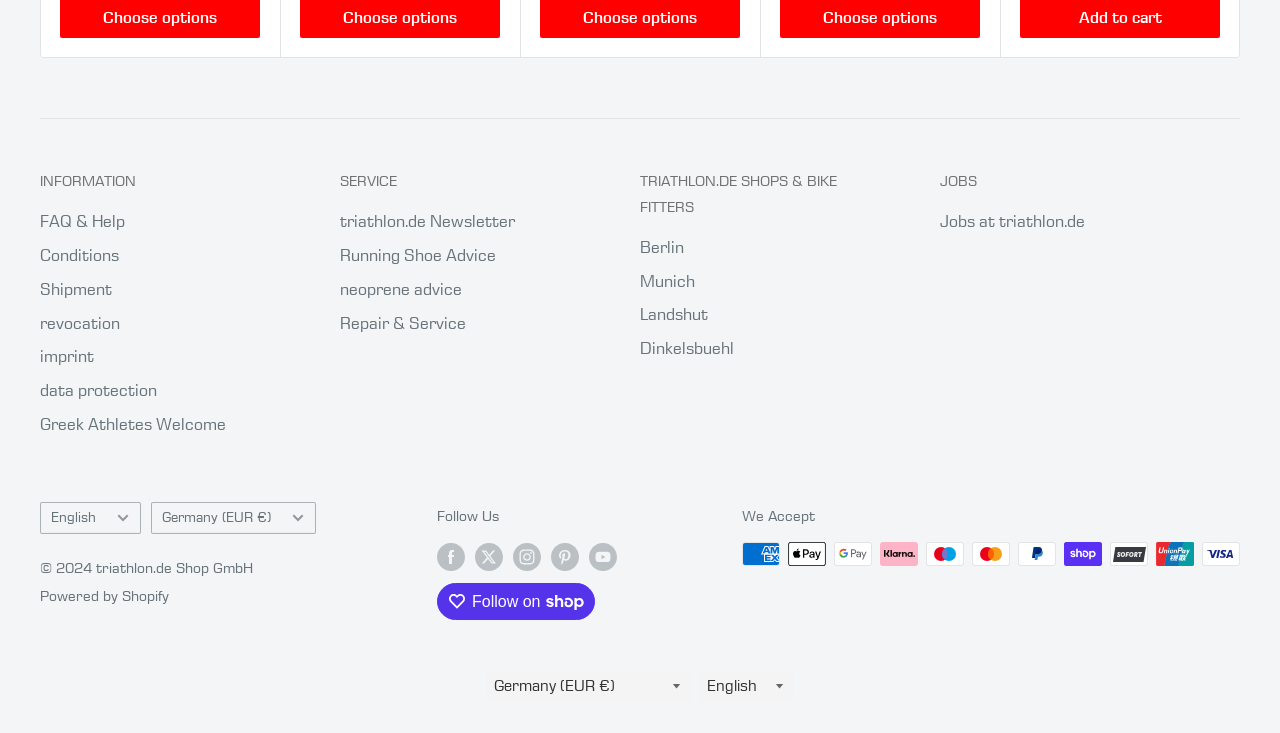Bounding box coordinates are specified in the format (top-left x, top-left y, bottom-right x, bottom-right y). All values are floating point numbers bounded between 0 and 1. Please provide the bounding box coordinate of the region this sentence describes: neoprene advice

[0.266, 0.372, 0.445, 0.418]